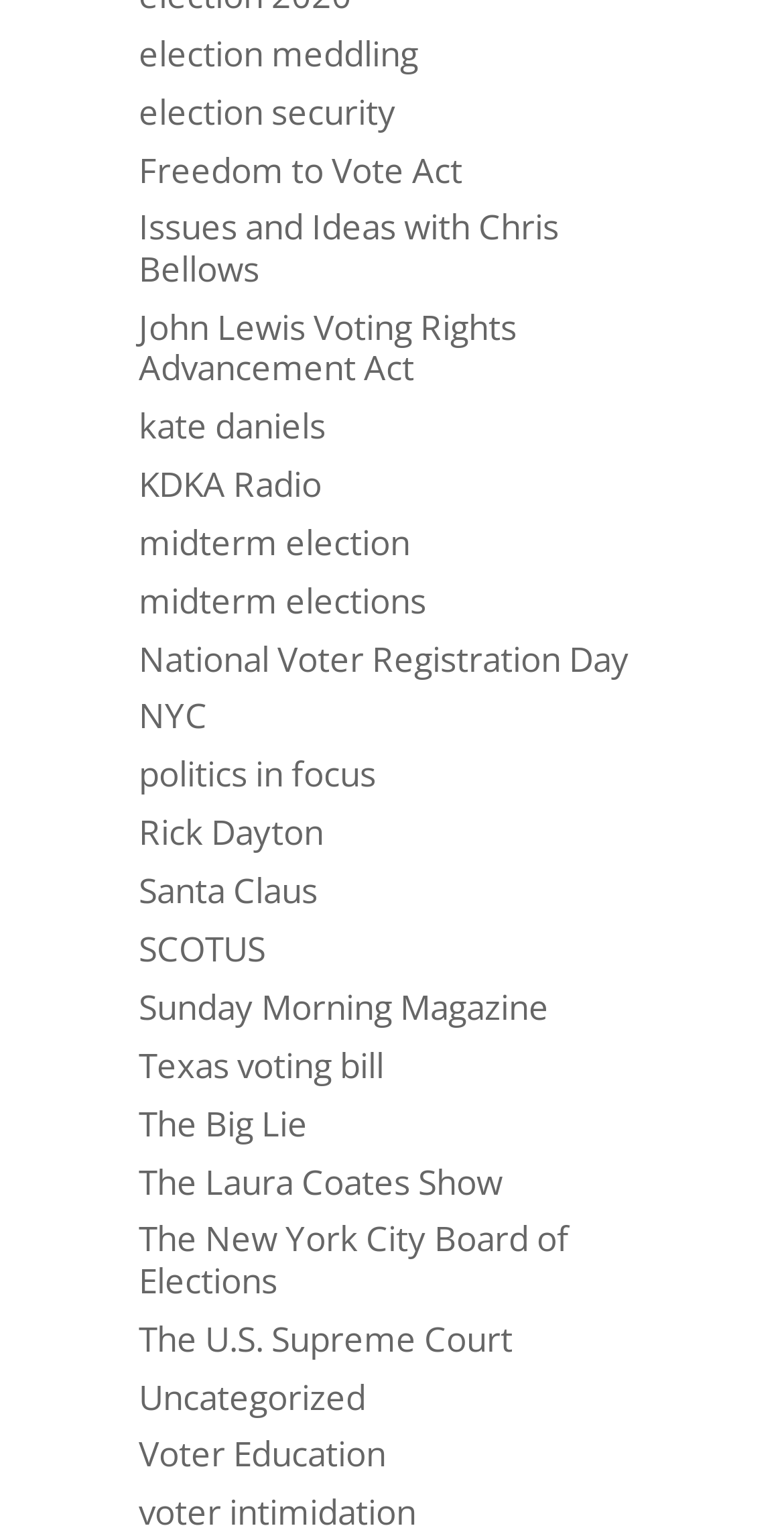Use a single word or phrase to answer the following:
Is there a link related to New York City?

Yes